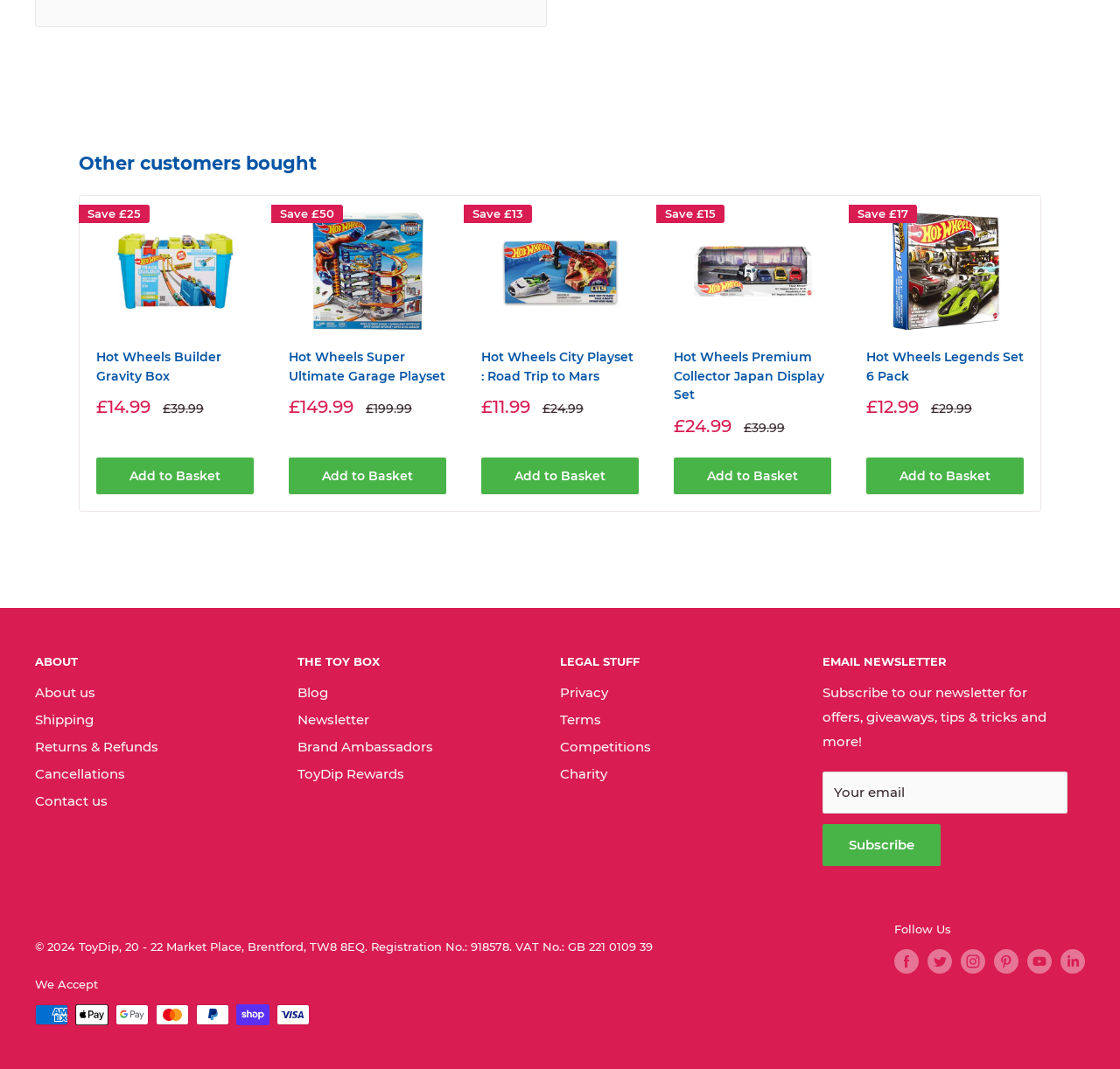What is the name of the first product?
Look at the screenshot and respond with one word or a short phrase.

Hot Wheels Builder Gravity Box